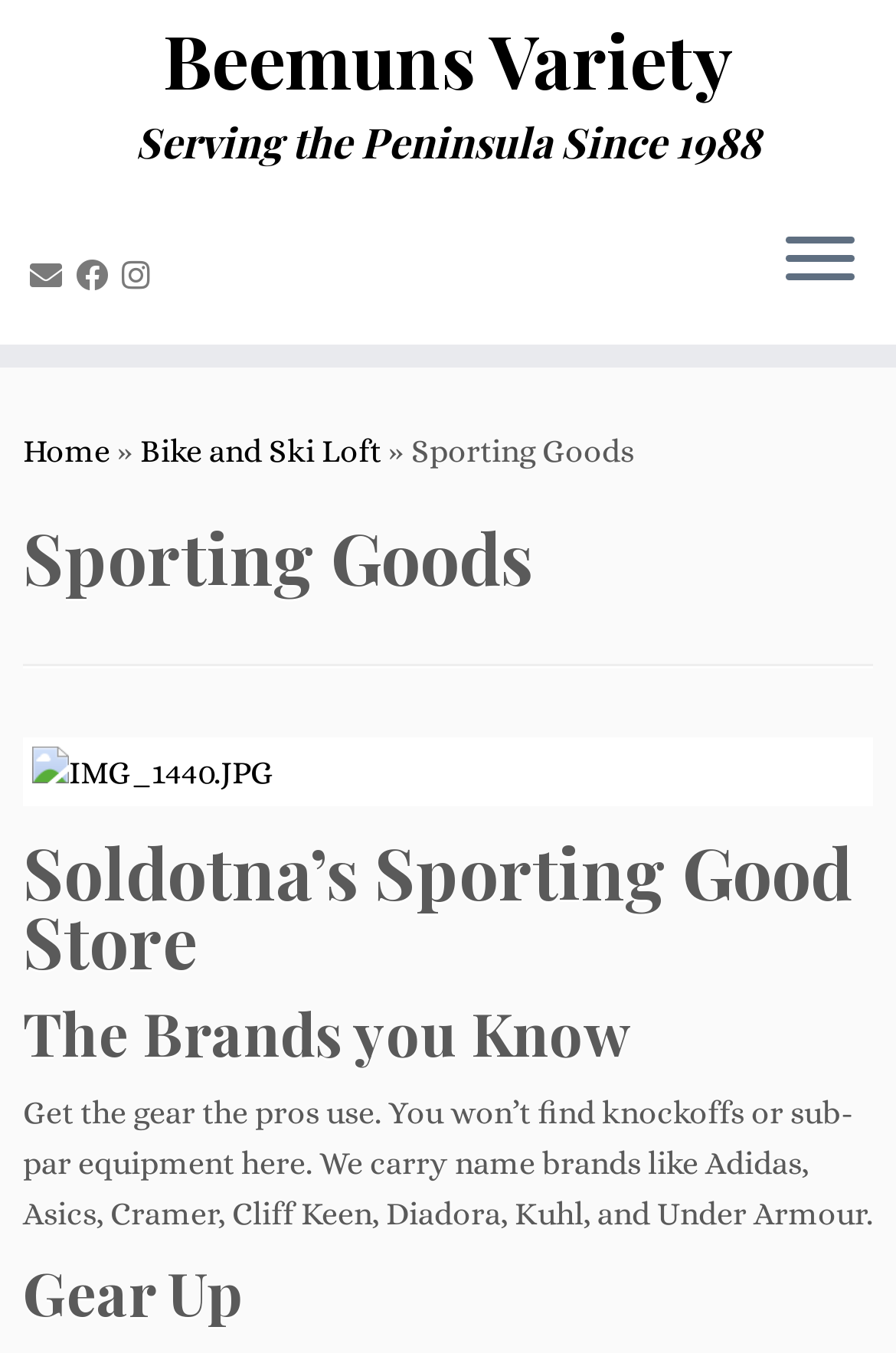Find the bounding box coordinates of the area that needs to be clicked in order to achieve the following instruction: "Open the menu". The coordinates should be specified as four float numbers between 0 and 1, i.e., [left, top, right, bottom].

[0.877, 0.169, 0.954, 0.22]